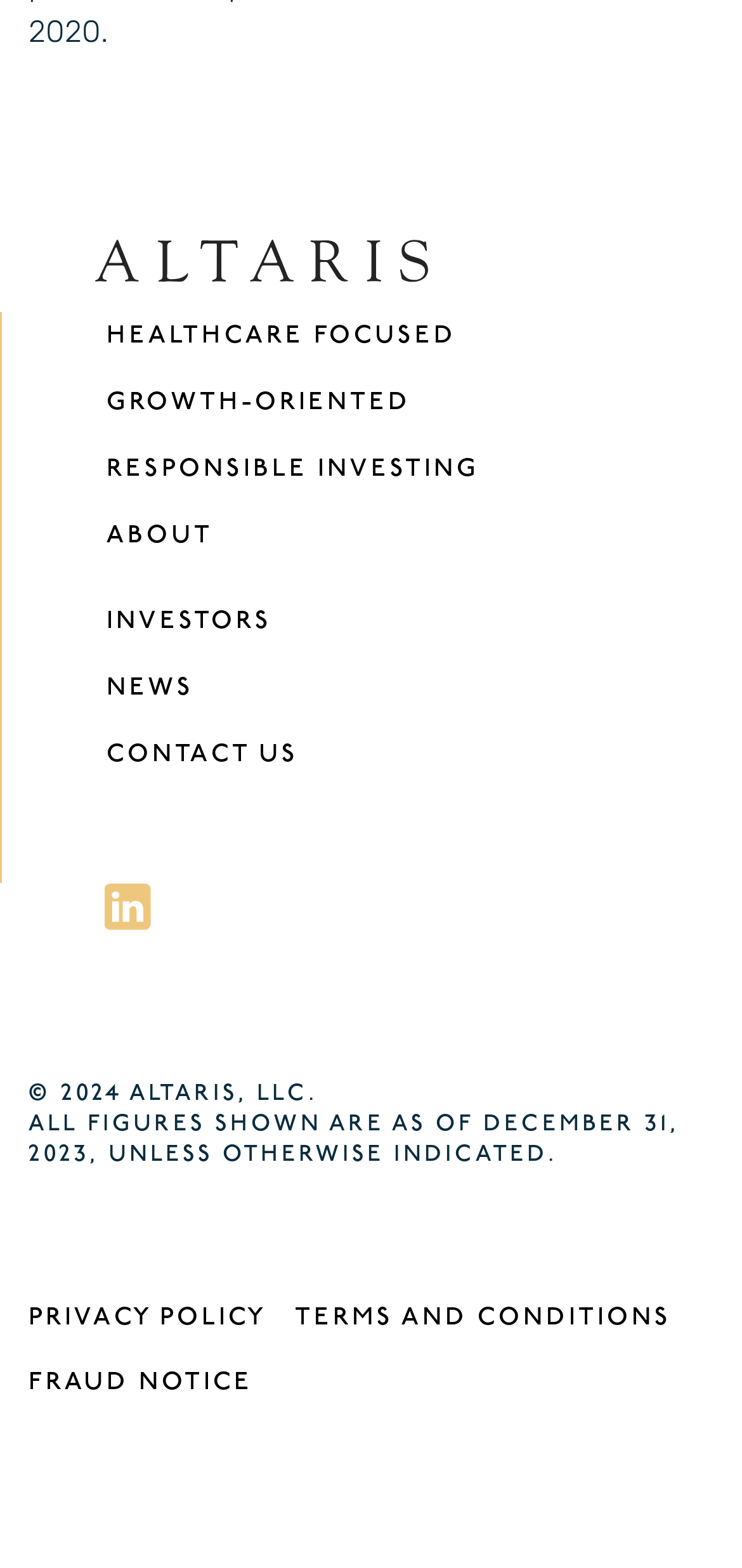Please identify the coordinates of the bounding box that should be clicked to fulfill this instruction: "click on the 'altaris' logo".

[0.038, 0.133, 0.577, 0.199]